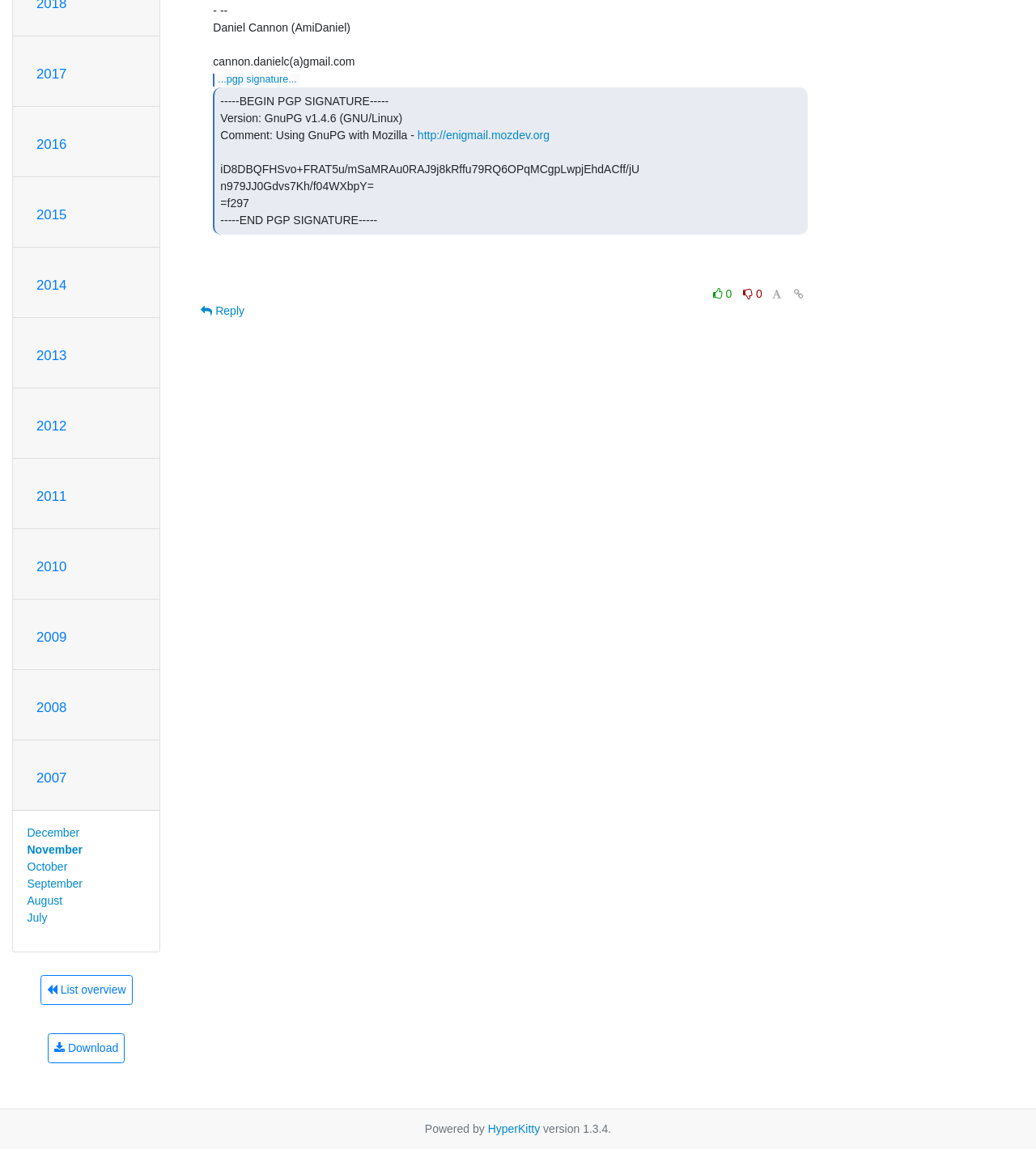Determine the bounding box coordinates (top-left x, top-left y, bottom-right x, bottom-right y) of the UI element described in the following text: ...PGP SIGNATURE...

[0.206, 0.064, 0.29, 0.075]